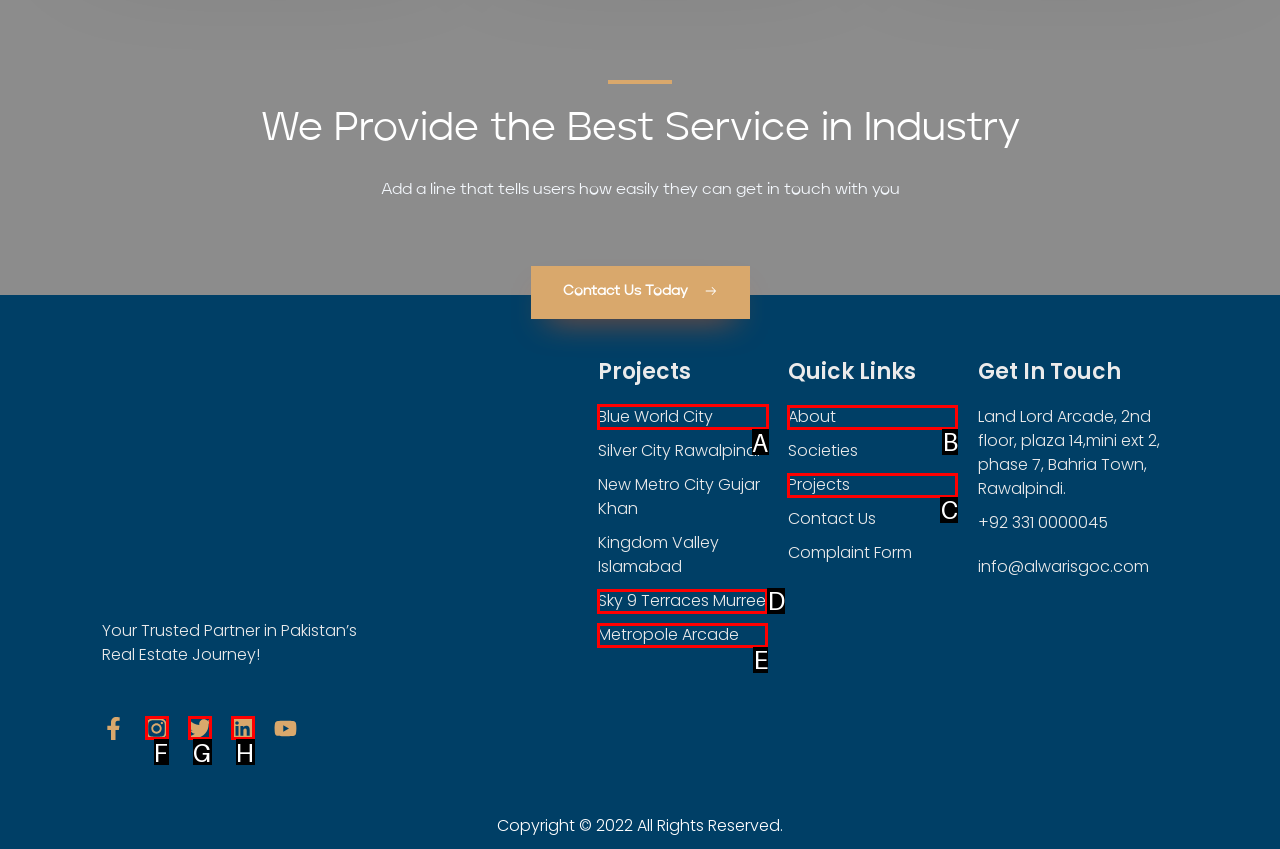Indicate which red-bounded element should be clicked to perform the task: Explore Blue World City project Answer with the letter of the correct option.

A